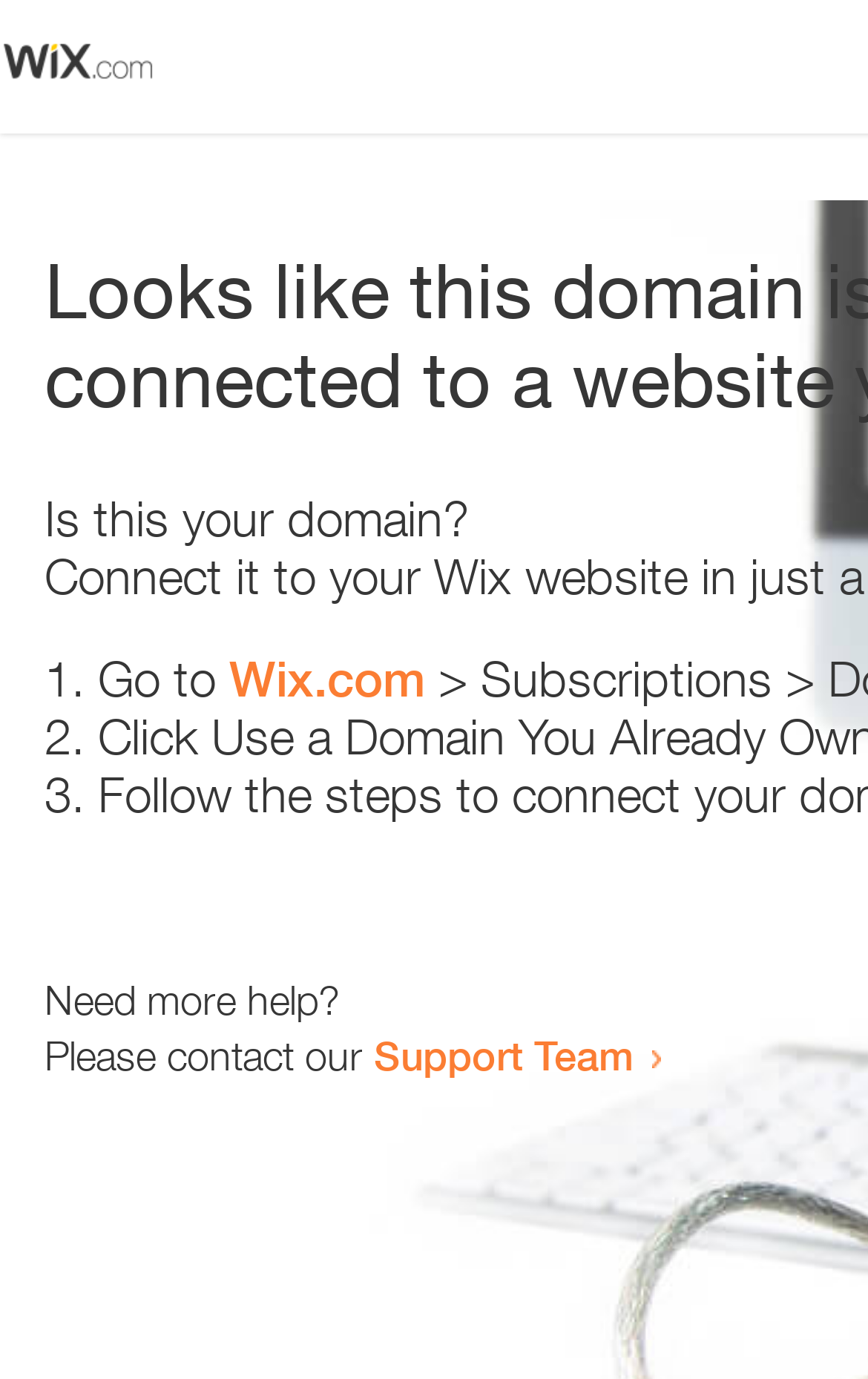Provide the bounding box coordinates for the UI element described in this sentence: "Wix.com". The coordinates should be four float values between 0 and 1, i.e., [left, top, right, bottom].

[0.264, 0.471, 0.49, 0.513]